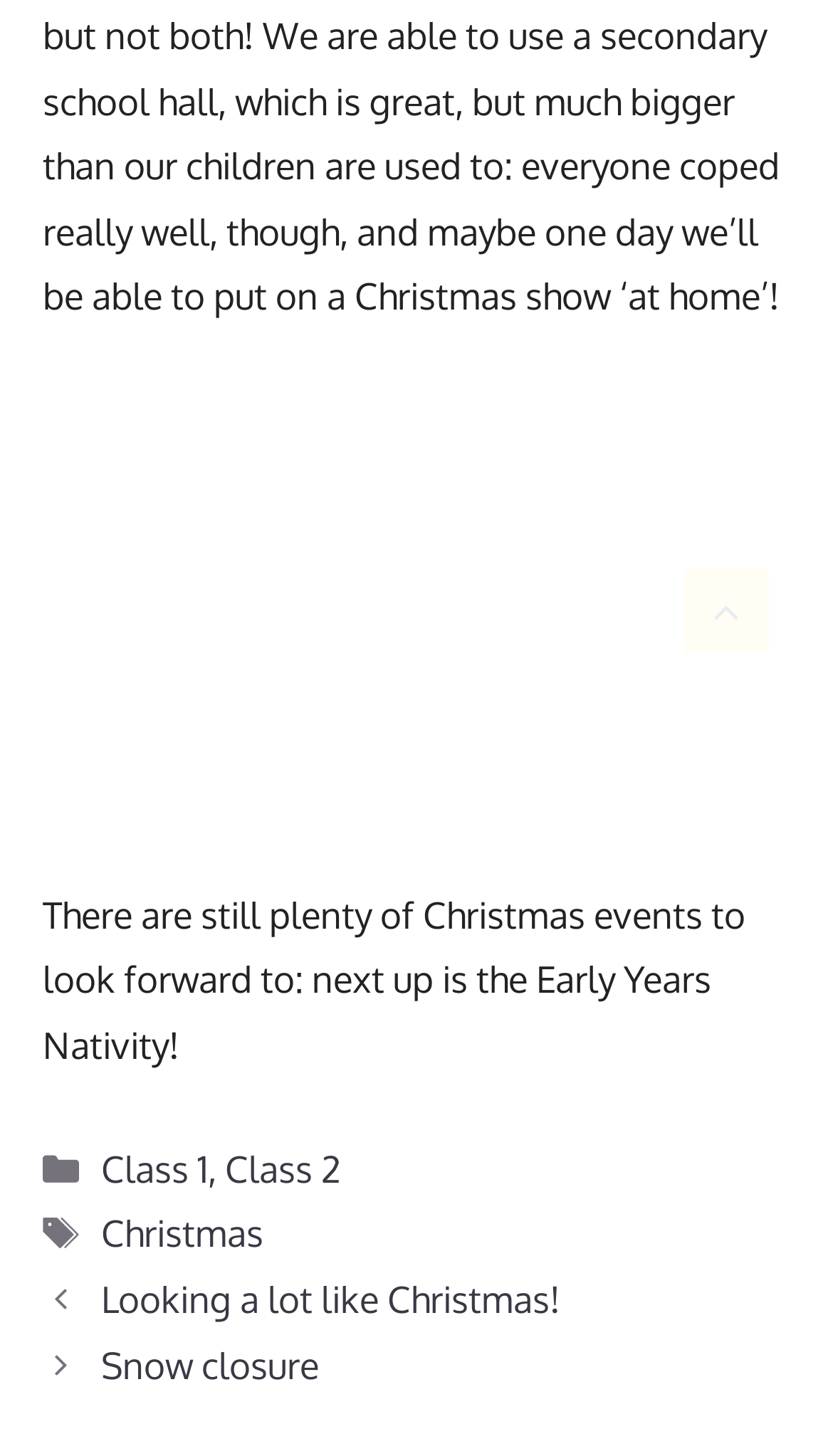Predict the bounding box of the UI element that fits this description: "Looking a lot like Christmas!".

[0.121, 0.877, 0.672, 0.908]